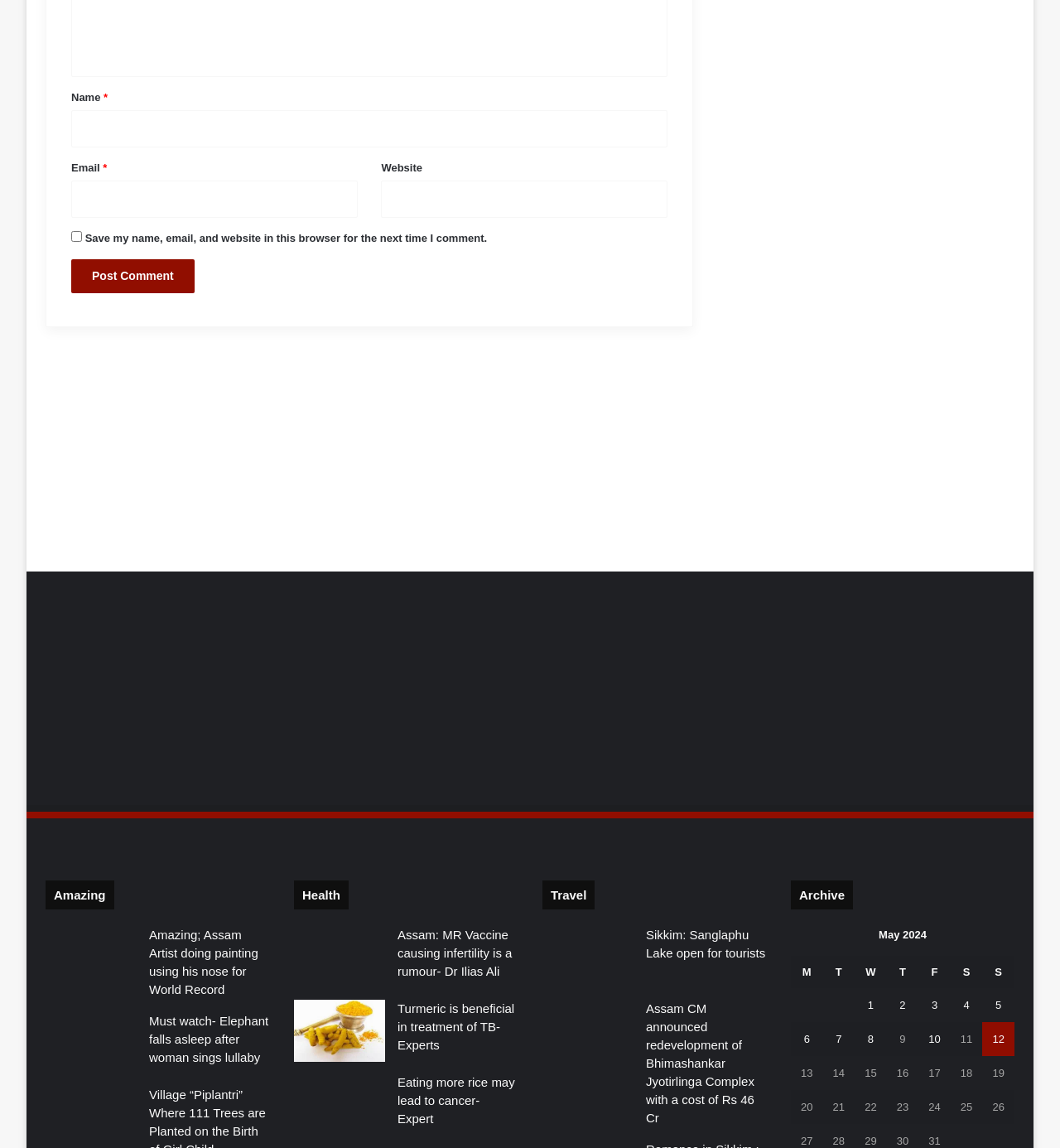Extract the bounding box coordinates for the HTML element that matches this description: "parent_node: Email * aria-describedby="email-notes" name="email"". The coordinates should be four float numbers between 0 and 1, i.e., [left, top, right, bottom].

[0.067, 0.283, 0.337, 0.315]